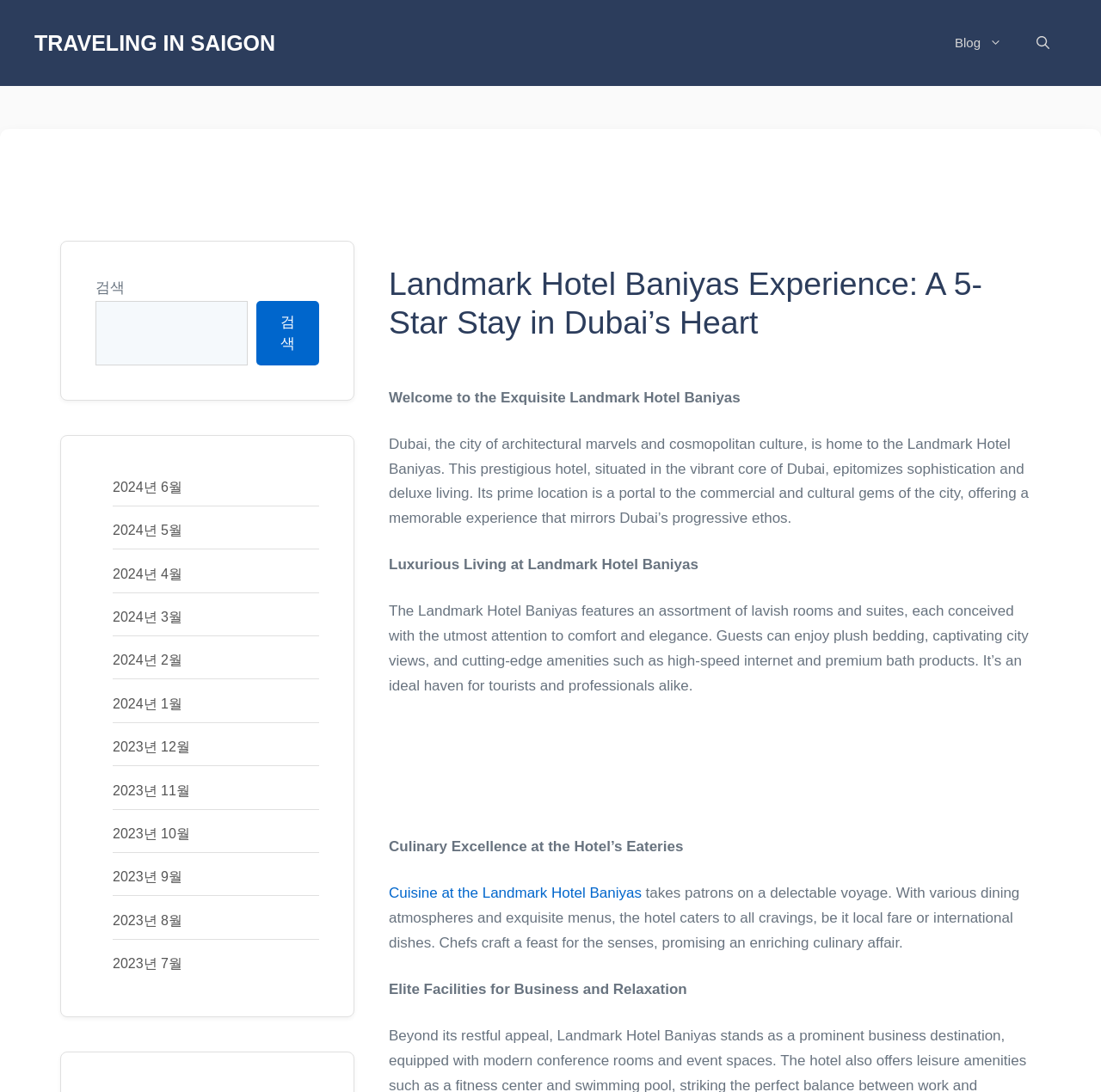Identify the bounding box of the HTML element described as: "2023년 8월".

[0.102, 0.836, 0.166, 0.849]